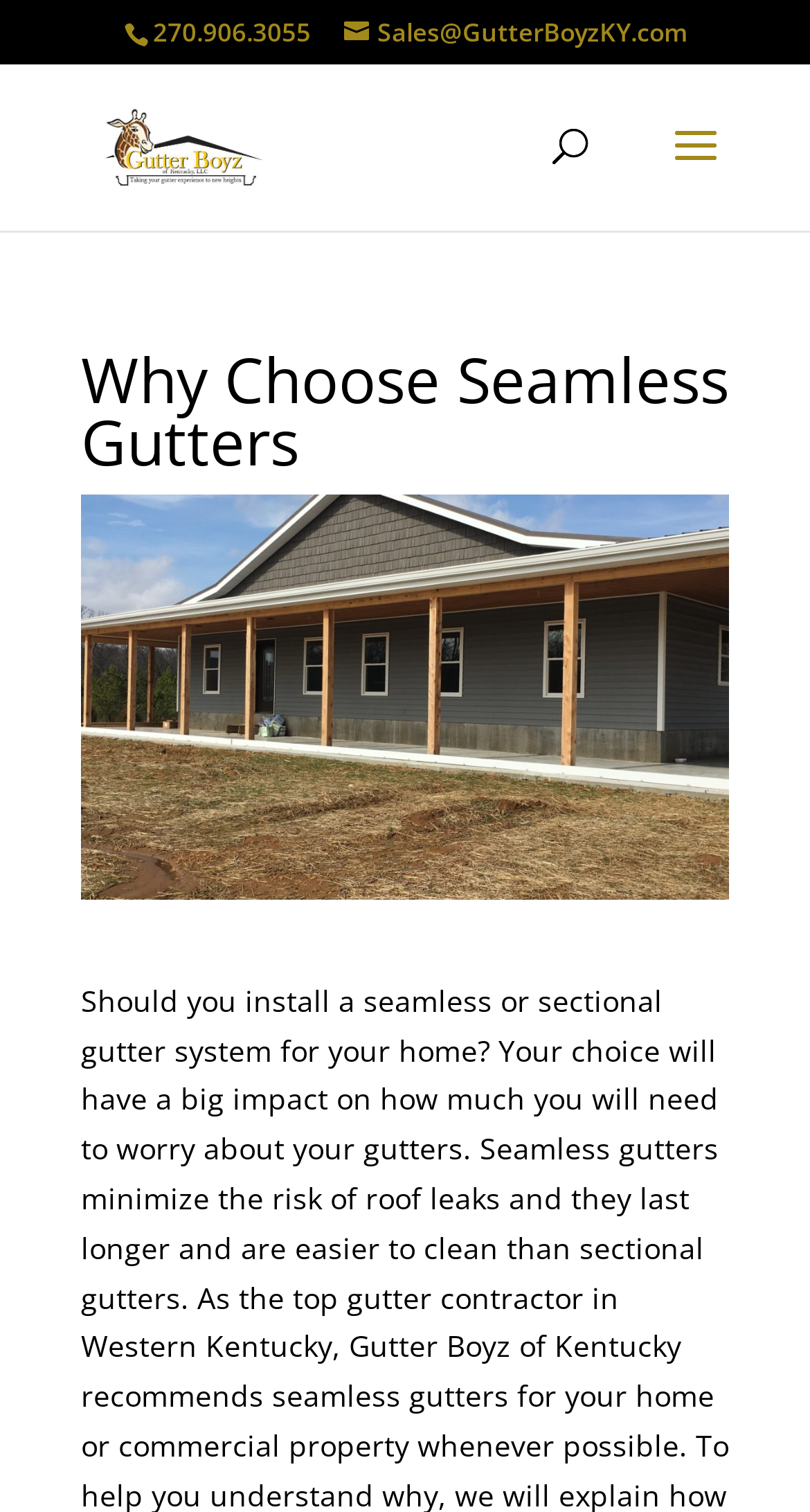What is the topic of the main content on the webpage?
Based on the image content, provide your answer in one word or a short phrase.

Seamless Gutters